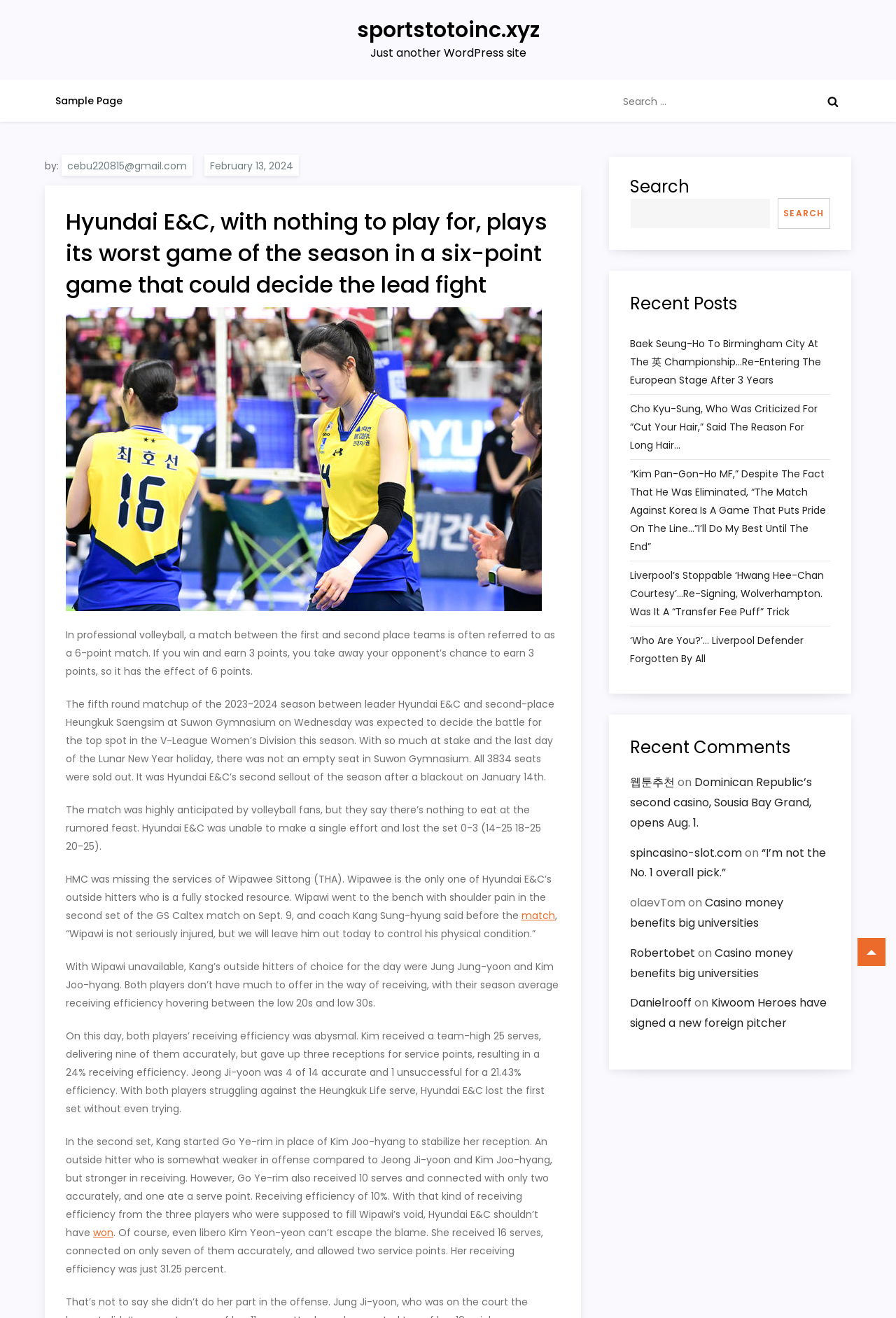Identify the bounding box coordinates of the clickable region to carry out the given instruction: "Check the recent comments".

[0.703, 0.558, 0.927, 0.576]